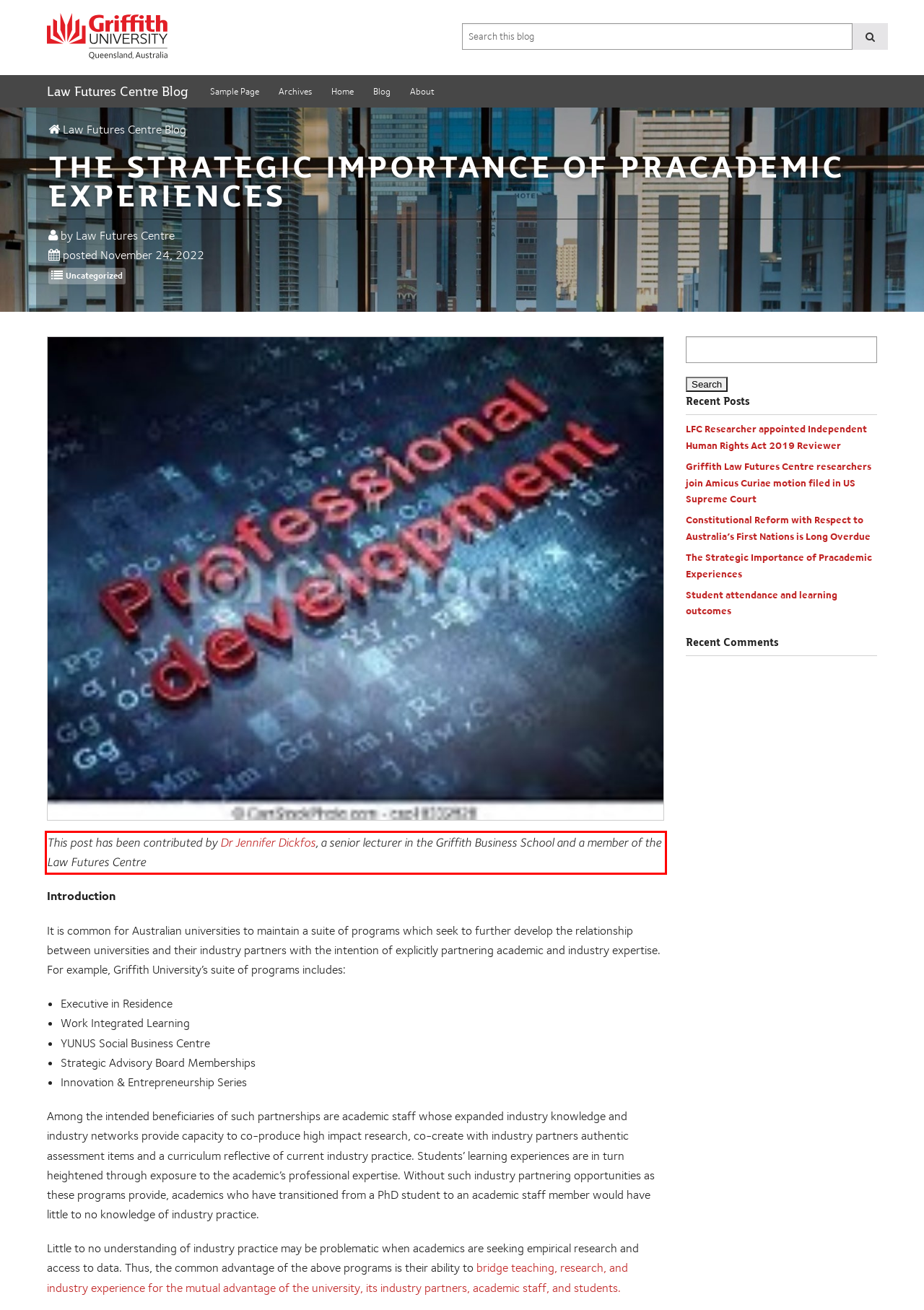Within the screenshot of the webpage, locate the red bounding box and use OCR to identify and provide the text content inside it.

This post has been contributed by Dr Jennifer Dickfos, a senior lecturer in the Griffith Business School and a member of the Law Futures Centre